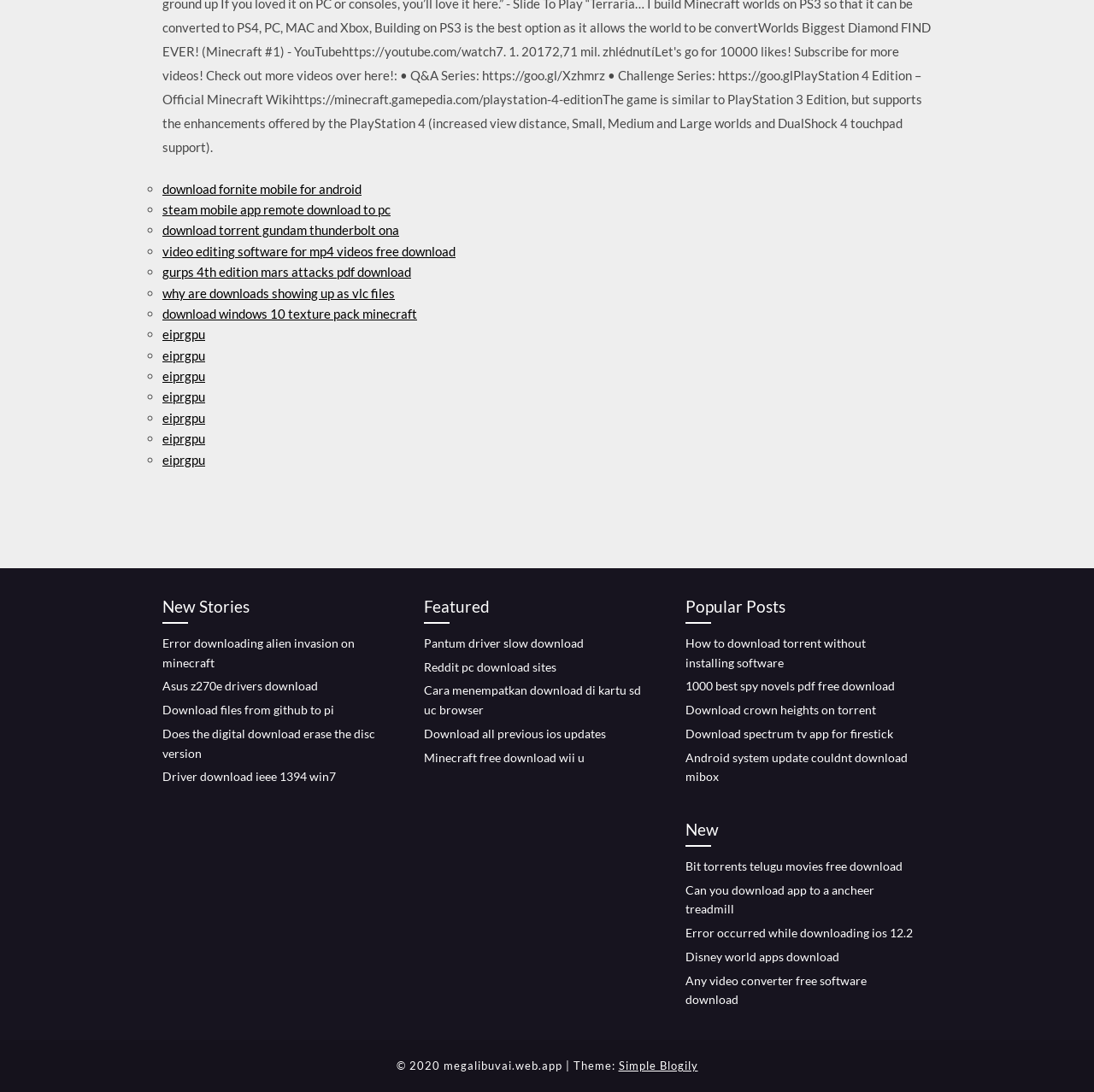What type of content is featured on this webpage?
Using the screenshot, give a one-word or short phrase answer.

Download links